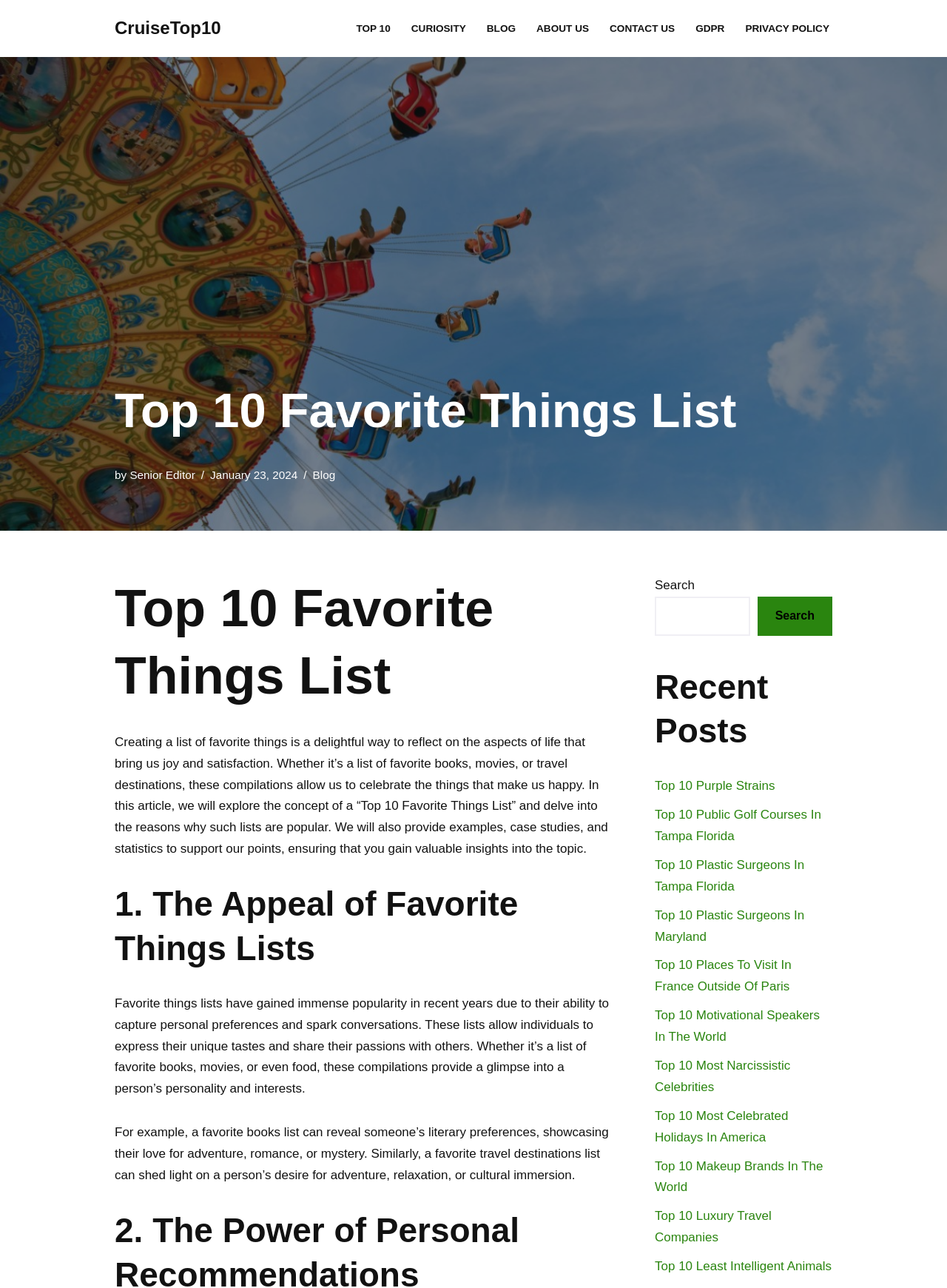Identify the primary heading of the webpage and provide its text.

Top 10 Favorite Things List